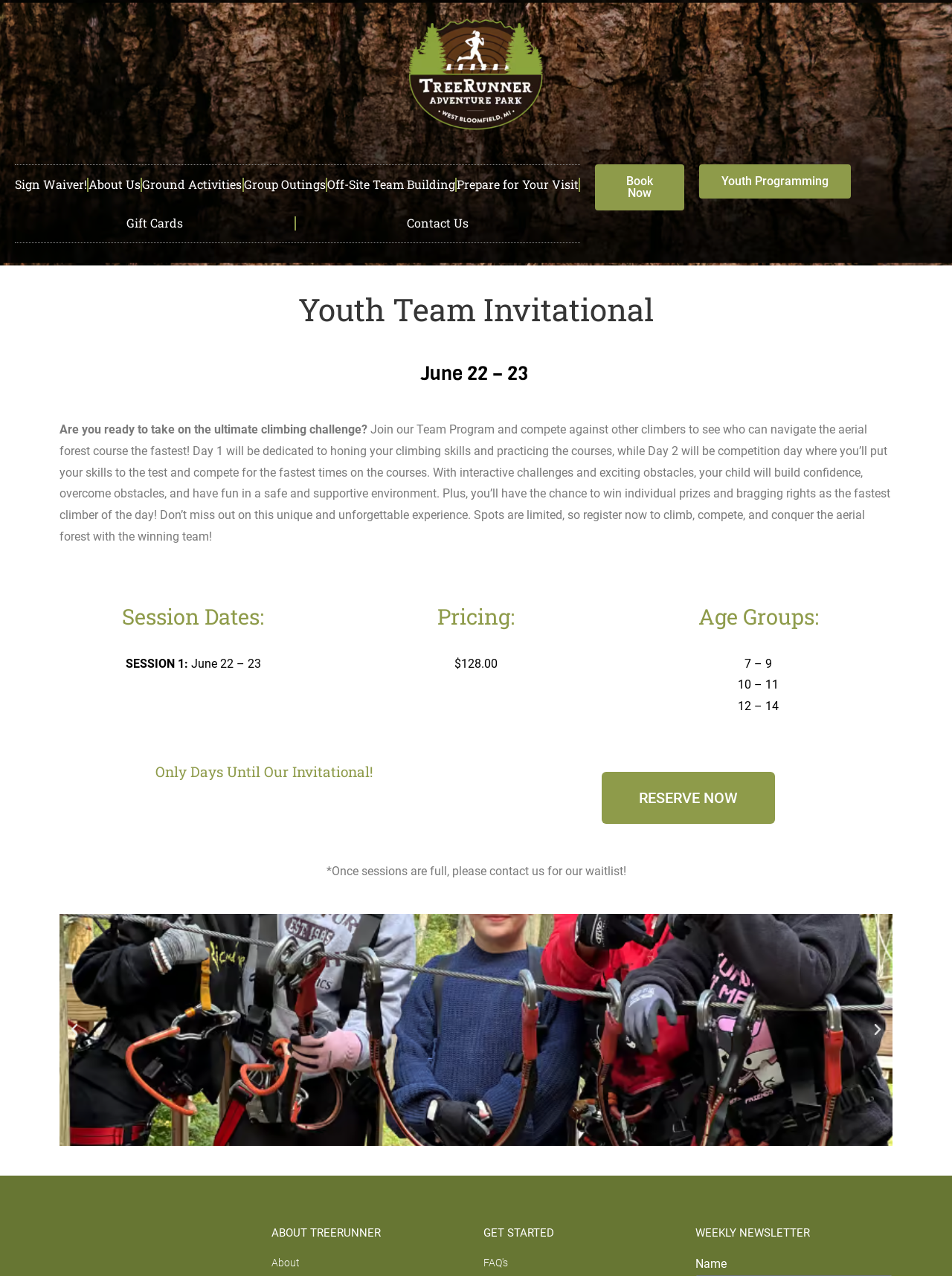Predict the bounding box coordinates of the area that should be clicked to accomplish the following instruction: "Contact us". The bounding box coordinates should consist of four float numbers between 0 and 1, i.e., [left, top, right, bottom].

[0.311, 0.16, 0.609, 0.19]